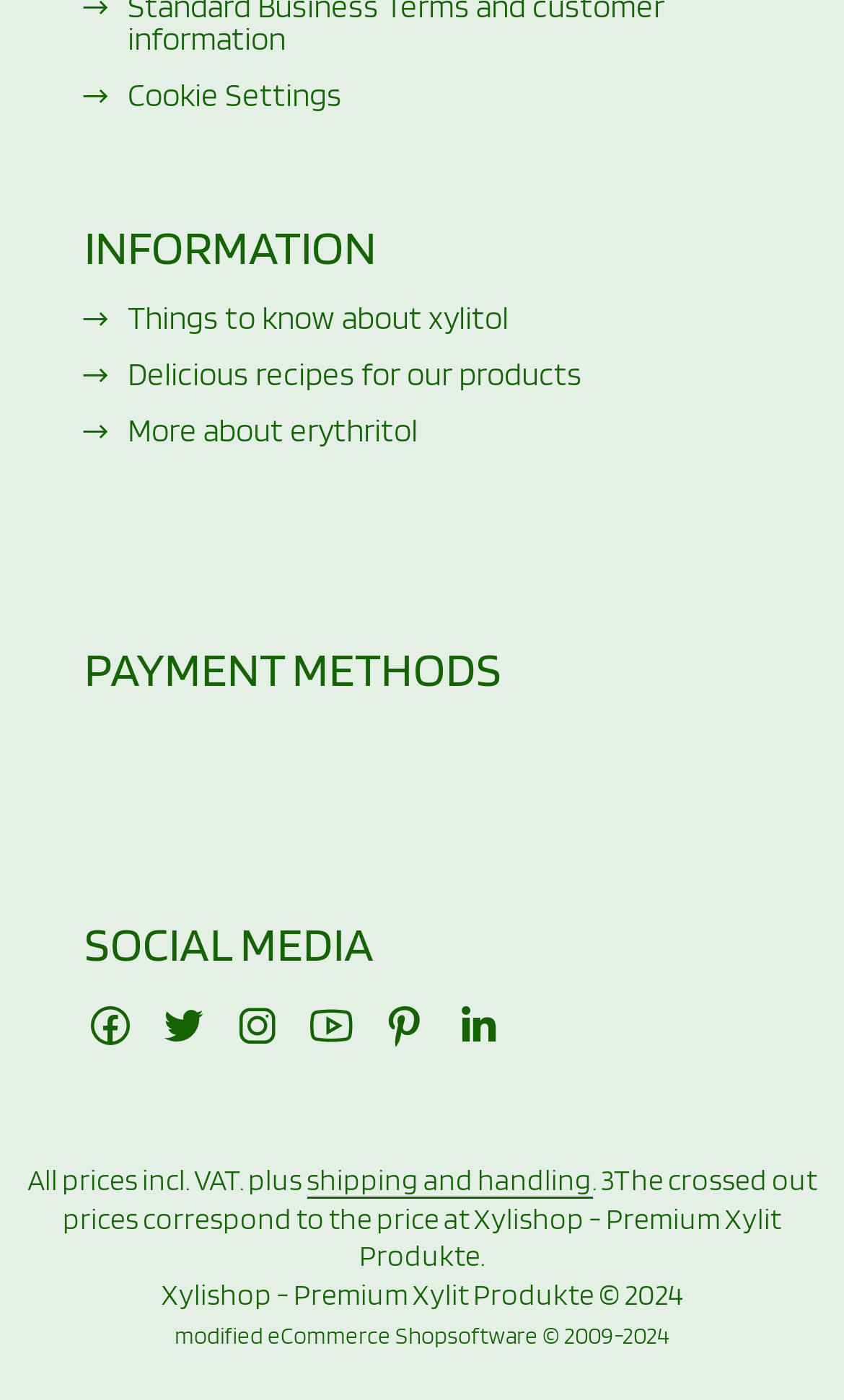What is the website about?
Please give a detailed answer to the question using the information shown in the image.

Based on the links and text on the webpage, it appears to be an e-commerce website selling xylitol products, providing information about xylitol, recipes, and payment methods.